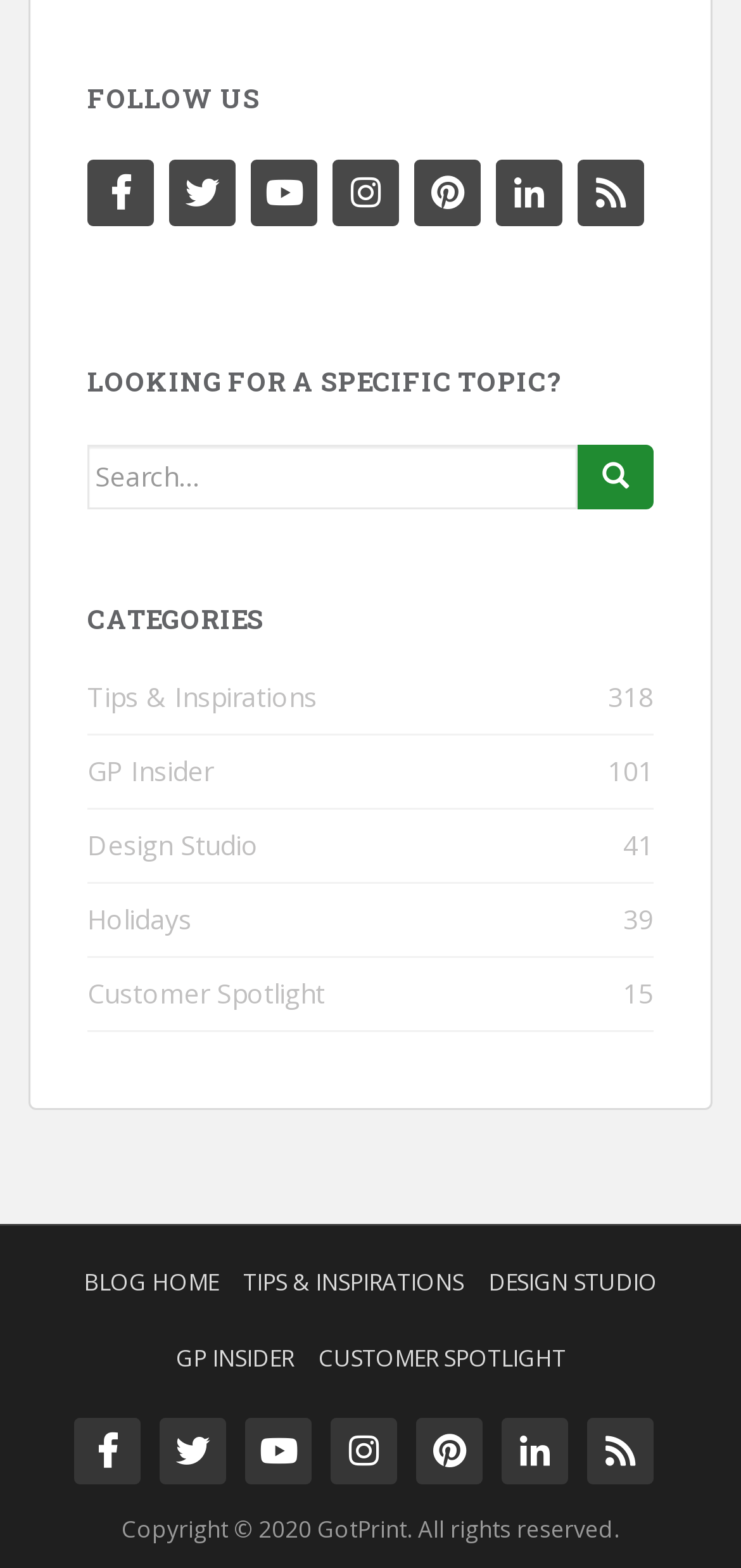What is the position of the 'Design Studio' link?
Please use the visual content to give a single word or phrase answer.

Third